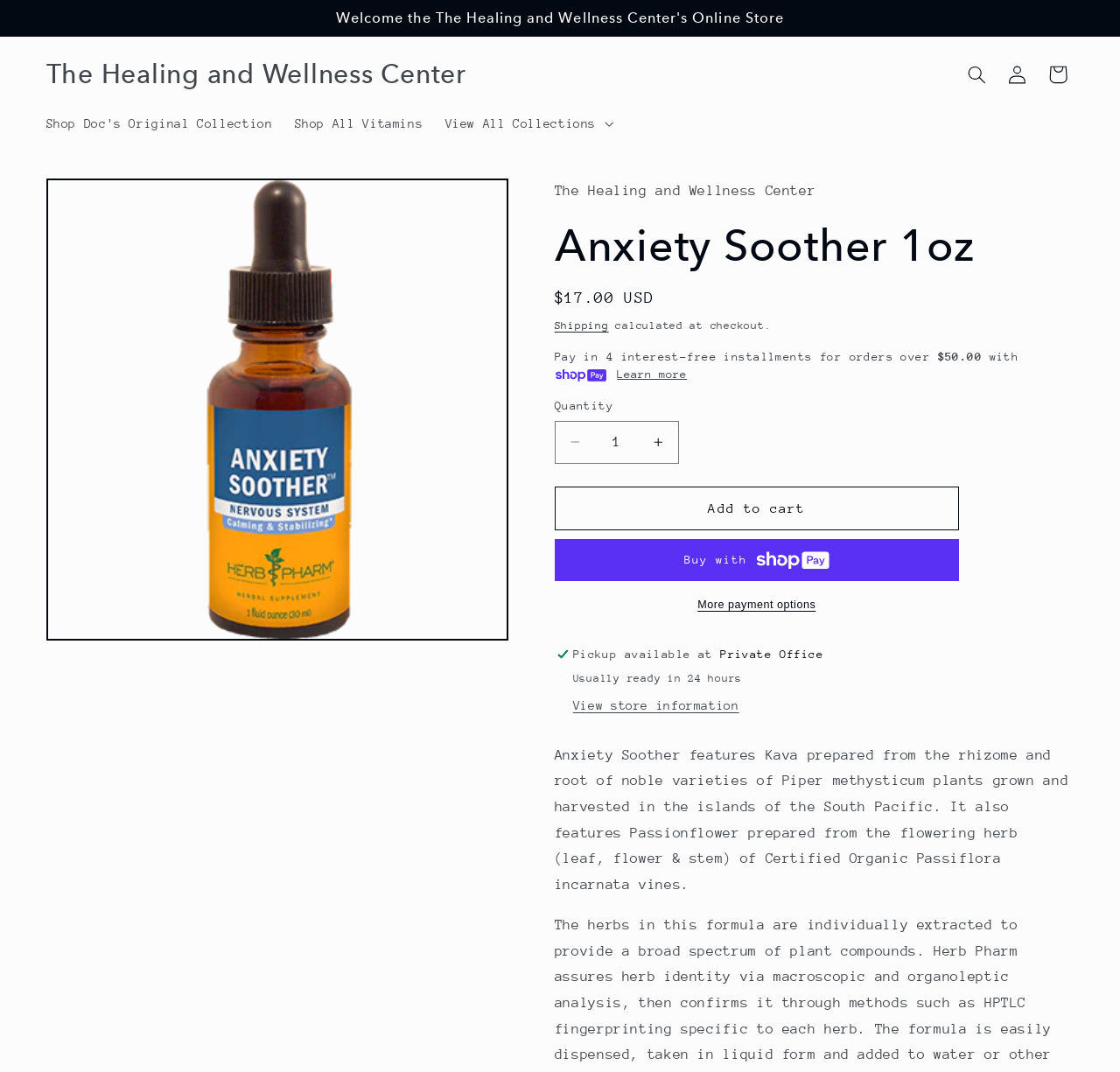Provide a single word or phrase answer to the question: 
What is the name of the product?

Anxiety Soother 1oz